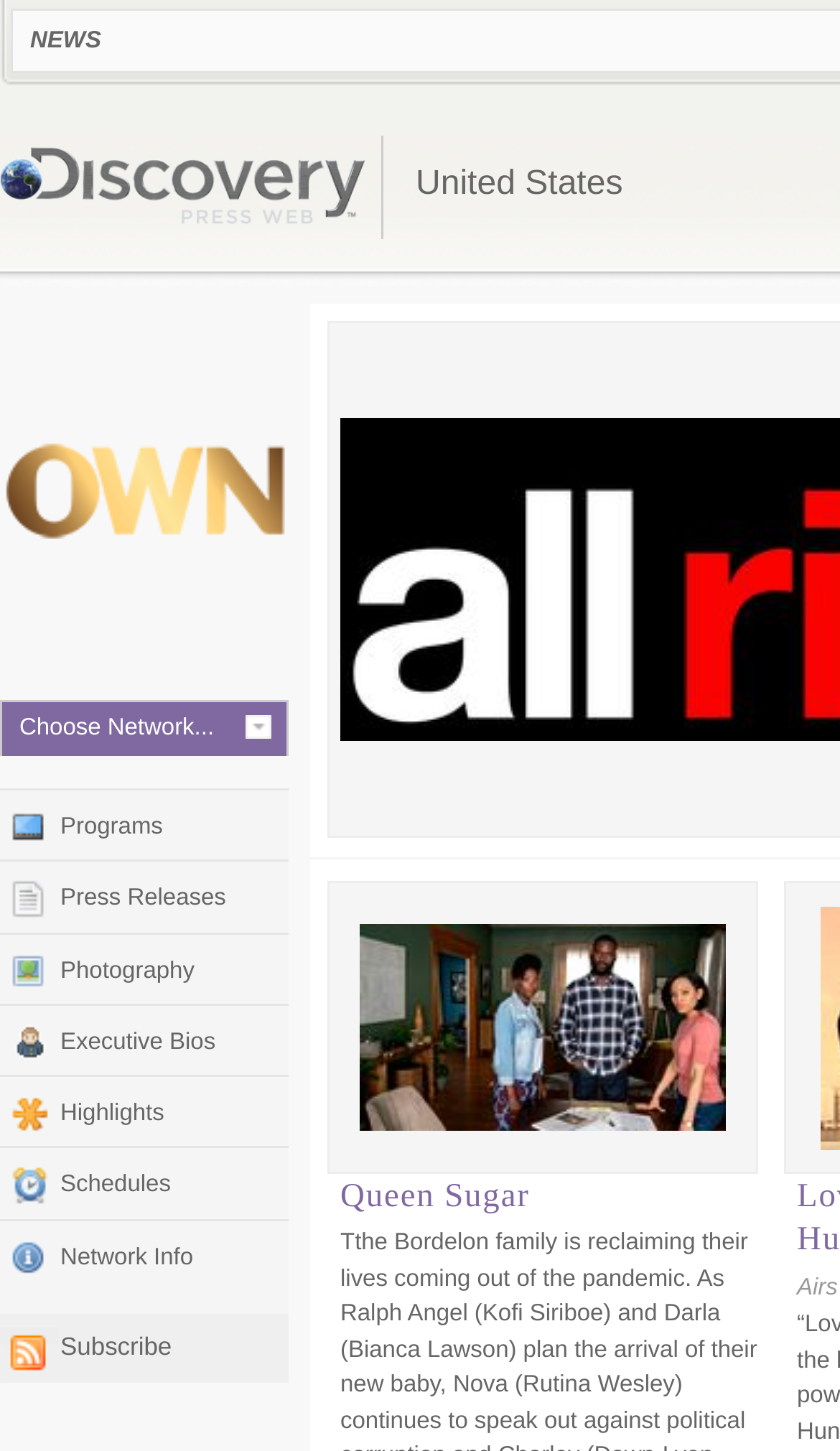What is the last link in the list?
Using the visual information, reply with a single word or short phrase.

Network Info